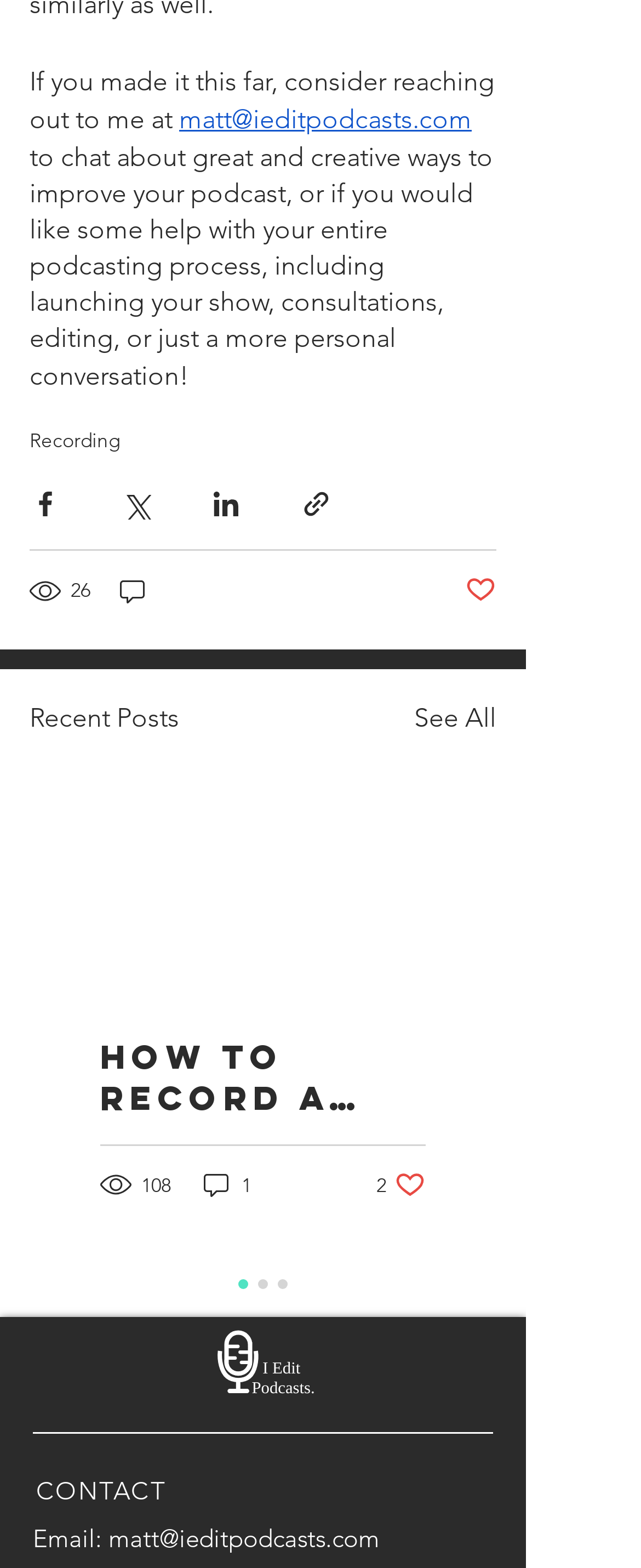Determine the bounding box coordinates of the clickable area required to perform the following instruction: "Share the post via Facebook". The coordinates should be represented as four float numbers between 0 and 1: [left, top, right, bottom].

[0.046, 0.311, 0.095, 0.331]